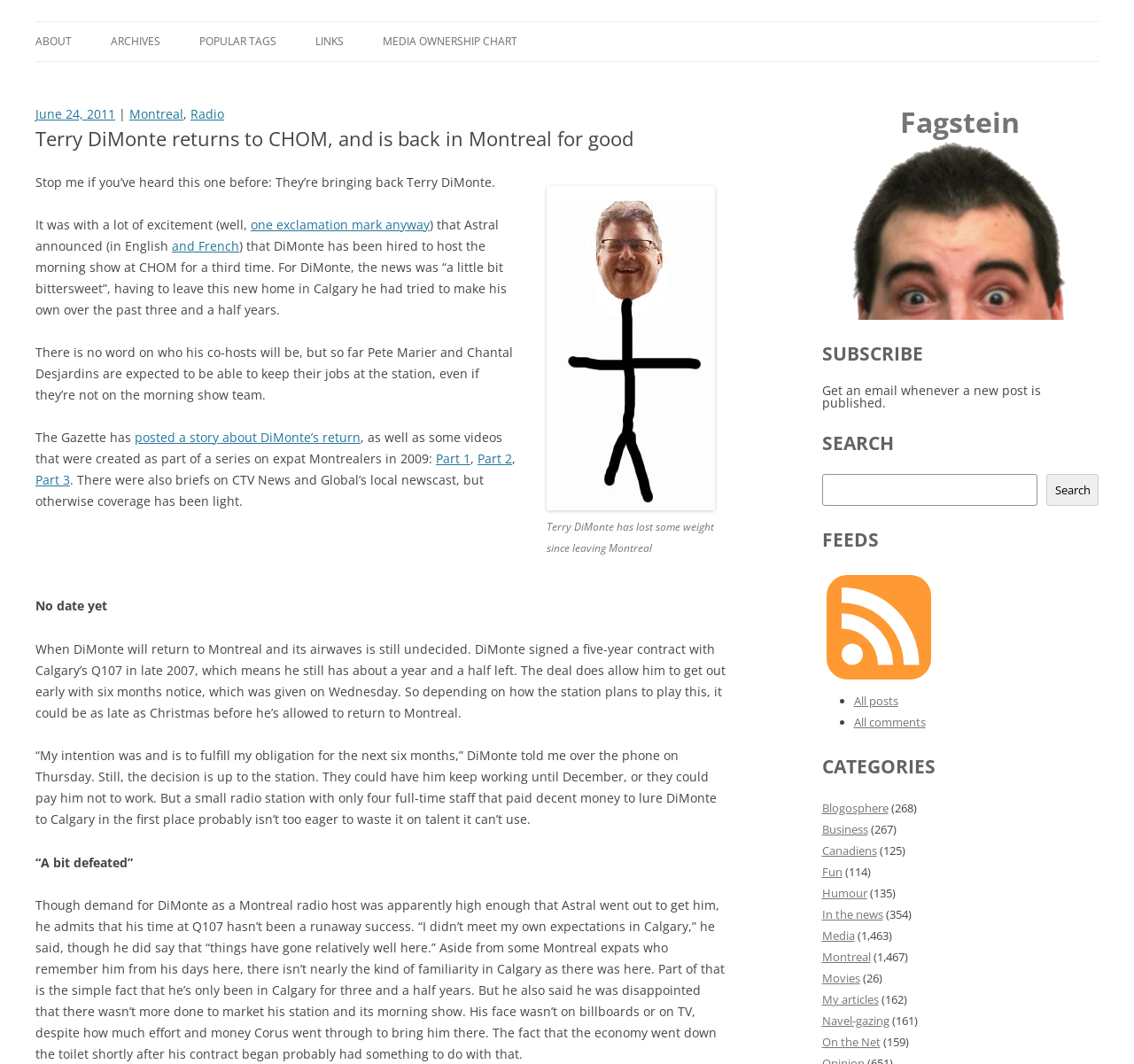Who is returning to CHOM? Observe the screenshot and provide a one-word or short phrase answer.

Terry DiMonte